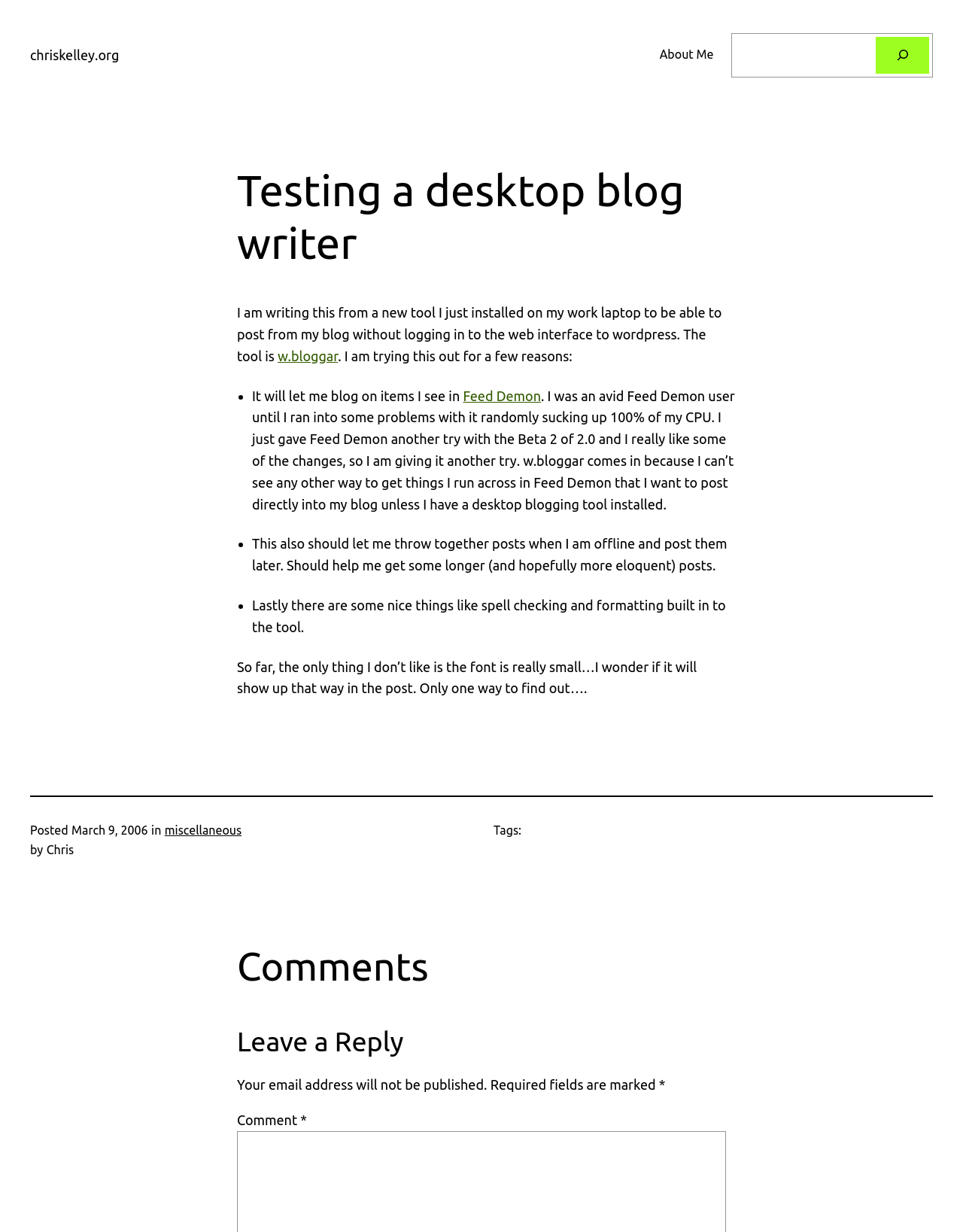Specify the bounding box coordinates of the region I need to click to perform the following instruction: "Leave a reply". The coordinates must be four float numbers in the range of 0 to 1, i.e., [left, top, right, bottom].

[0.246, 0.83, 0.754, 0.861]